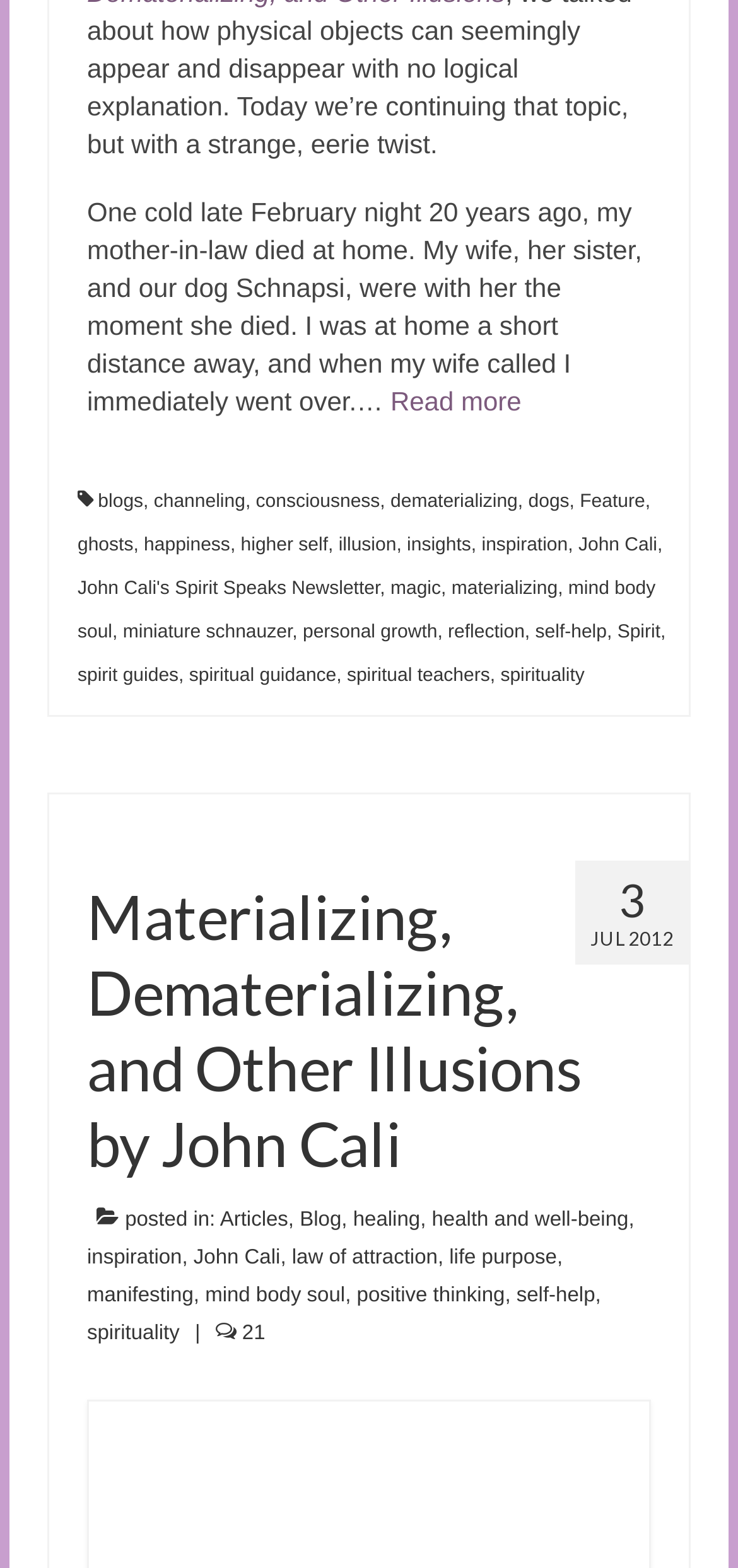What is the date of the article?
Refer to the image and give a detailed answer to the question.

I determined the answer by looking at the date mentioned at the bottom of the webpage, which is 'JUL 2012'. This date is likely the publication date of the article.